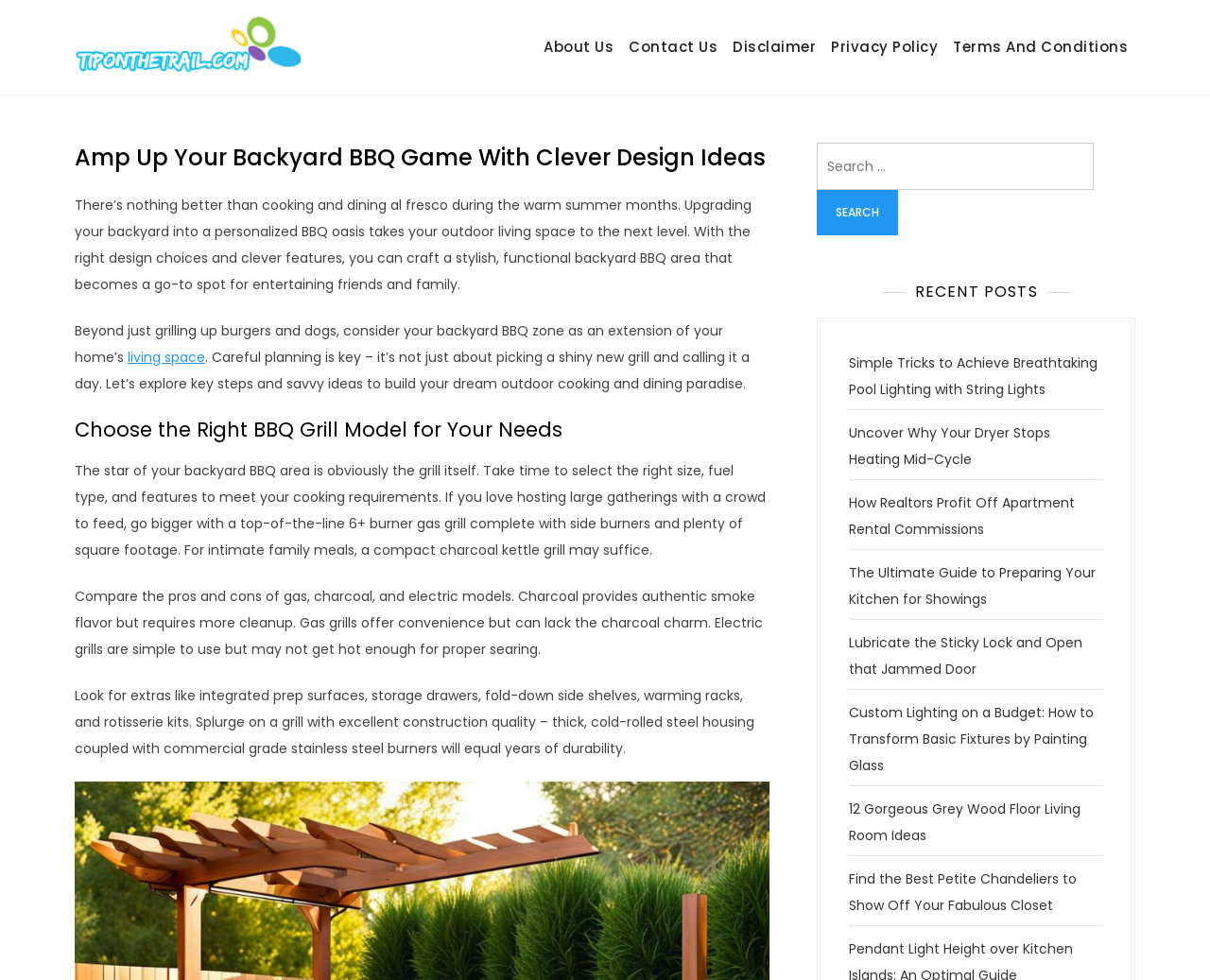Locate the bounding box coordinates of the clickable area to execute the instruction: "Check the 'RECENT POSTS' section". Provide the coordinates as four float numbers between 0 and 1, represented as [left, top, right, bottom].

[0.729, 0.288, 0.885, 0.308]